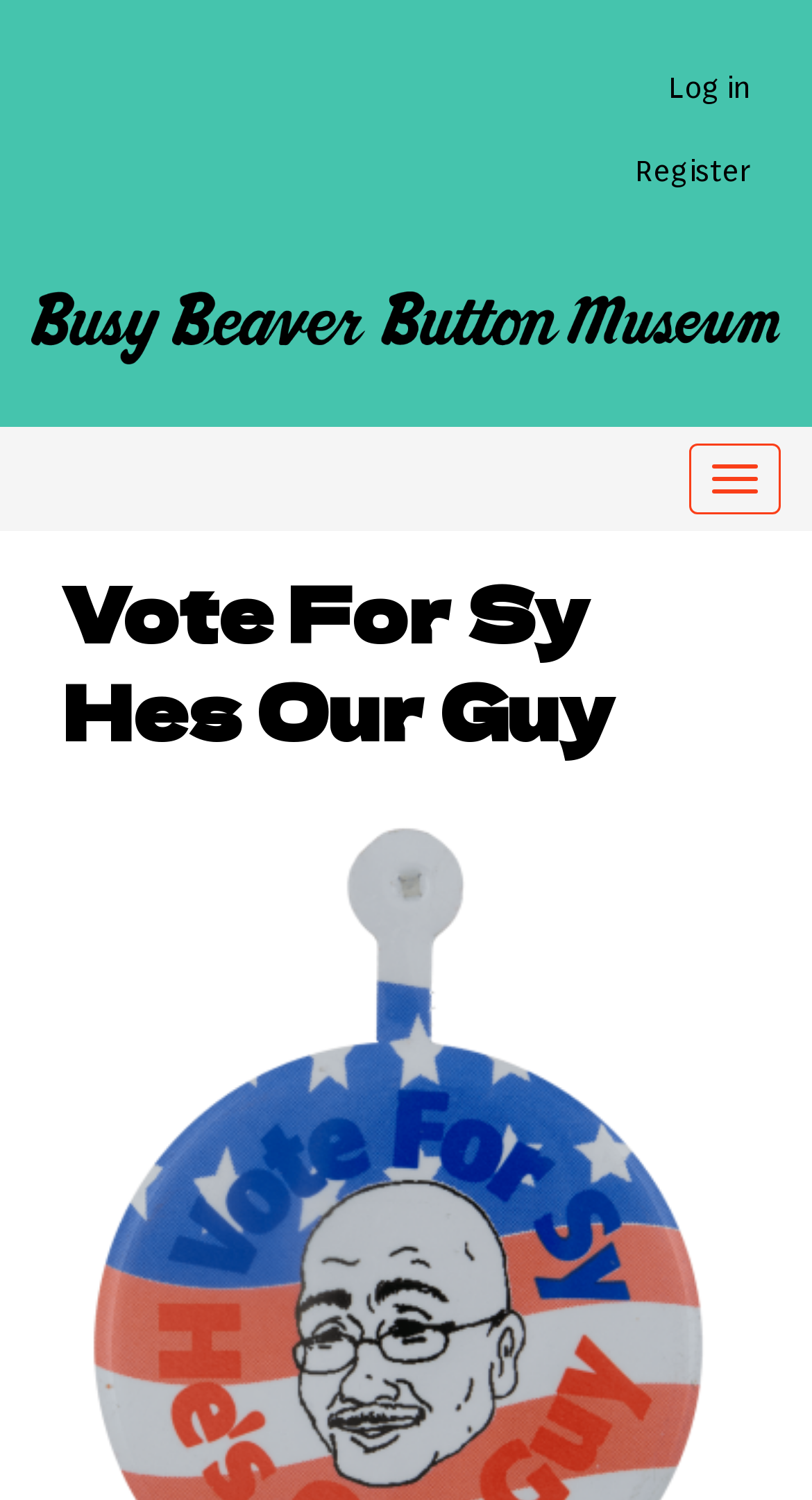How many links are available in the top section?
Based on the image, provide your answer in one word or phrase.

3